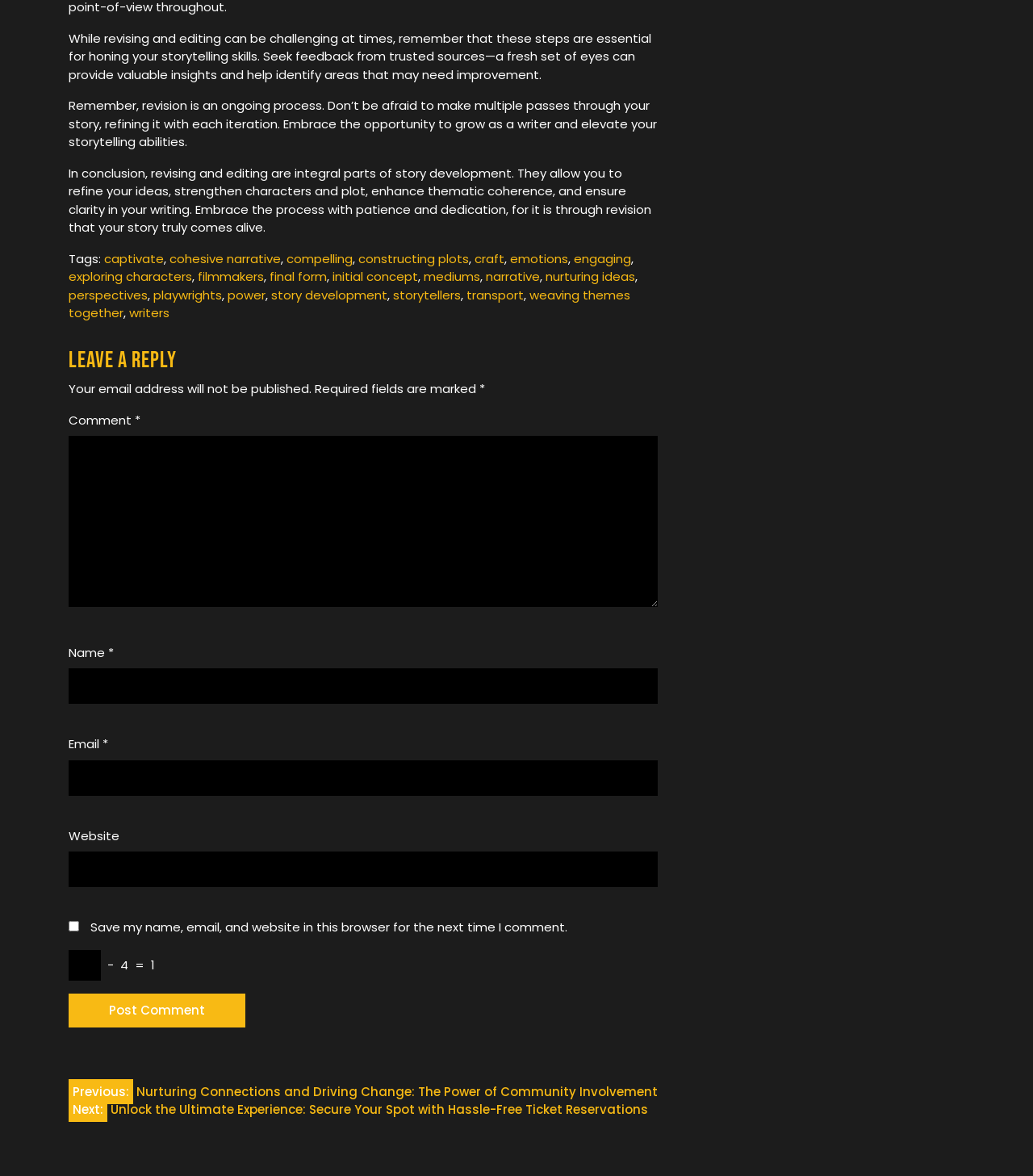What is the purpose of revising and editing?
Can you provide an in-depth and detailed response to the question?

According to the webpage, revising and editing are essential steps in story development. They allow writers to refine their ideas, strengthen characters and plot, enhance thematic coherence, and ensure clarity in their writing.